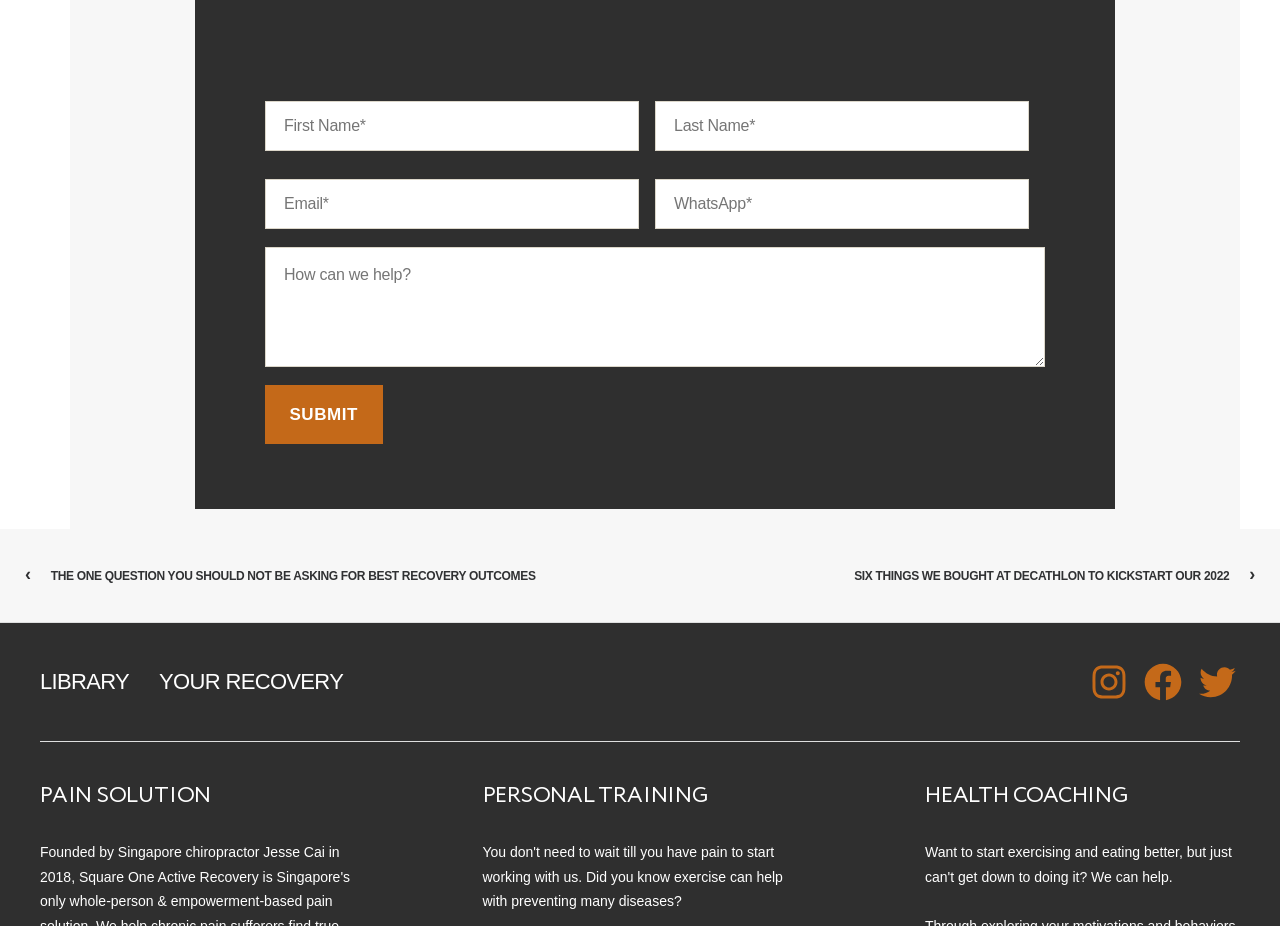Provide the bounding box coordinates of the UI element that matches the description: "name="rd-textarea" placeholder="How can we help?"".

[0.207, 0.247, 0.816, 0.377]